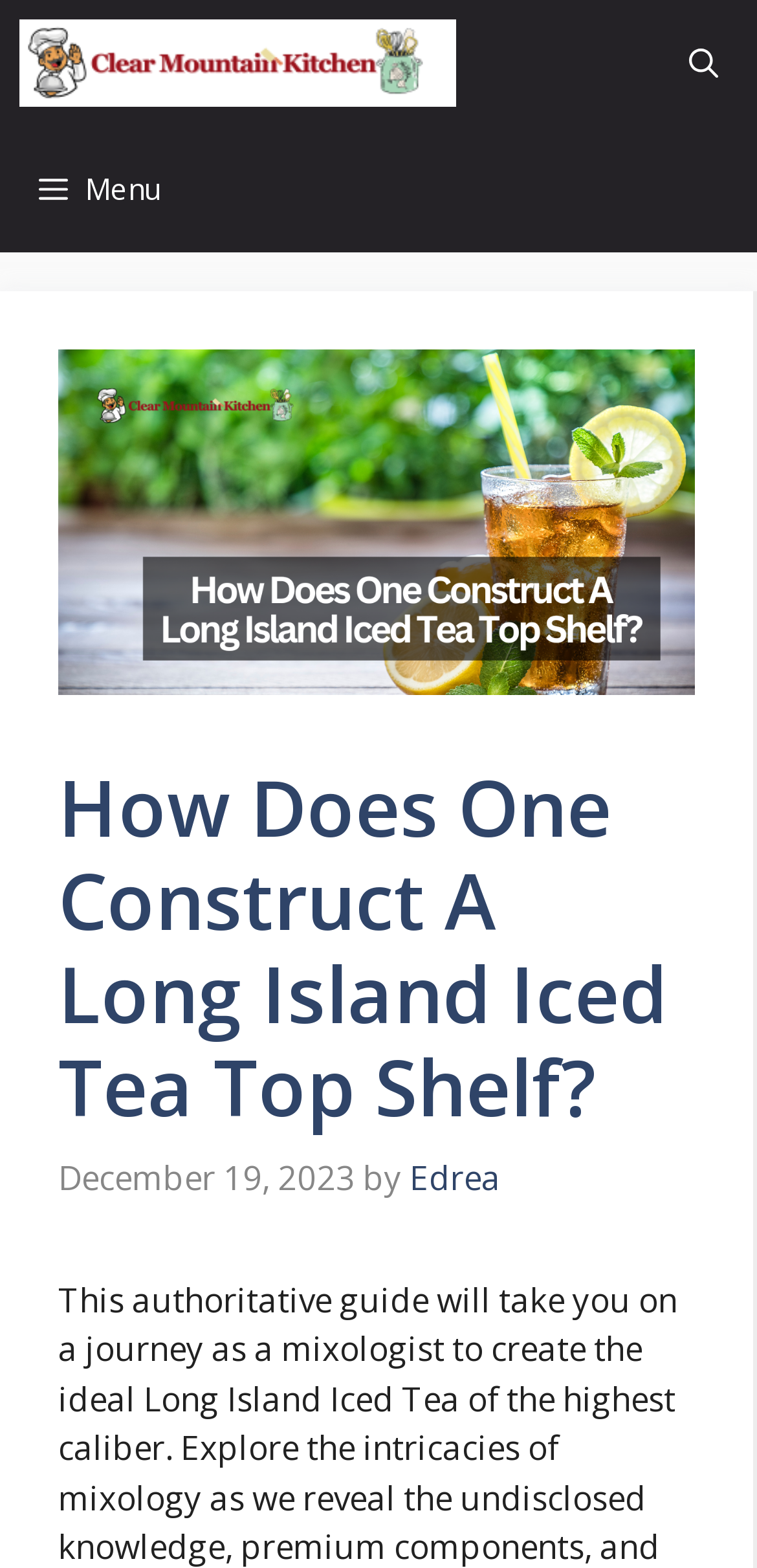Identify the bounding box of the UI element that matches this description: "title="Clear Mountain Kitchen"".

[0.026, 0.0, 0.603, 0.08]